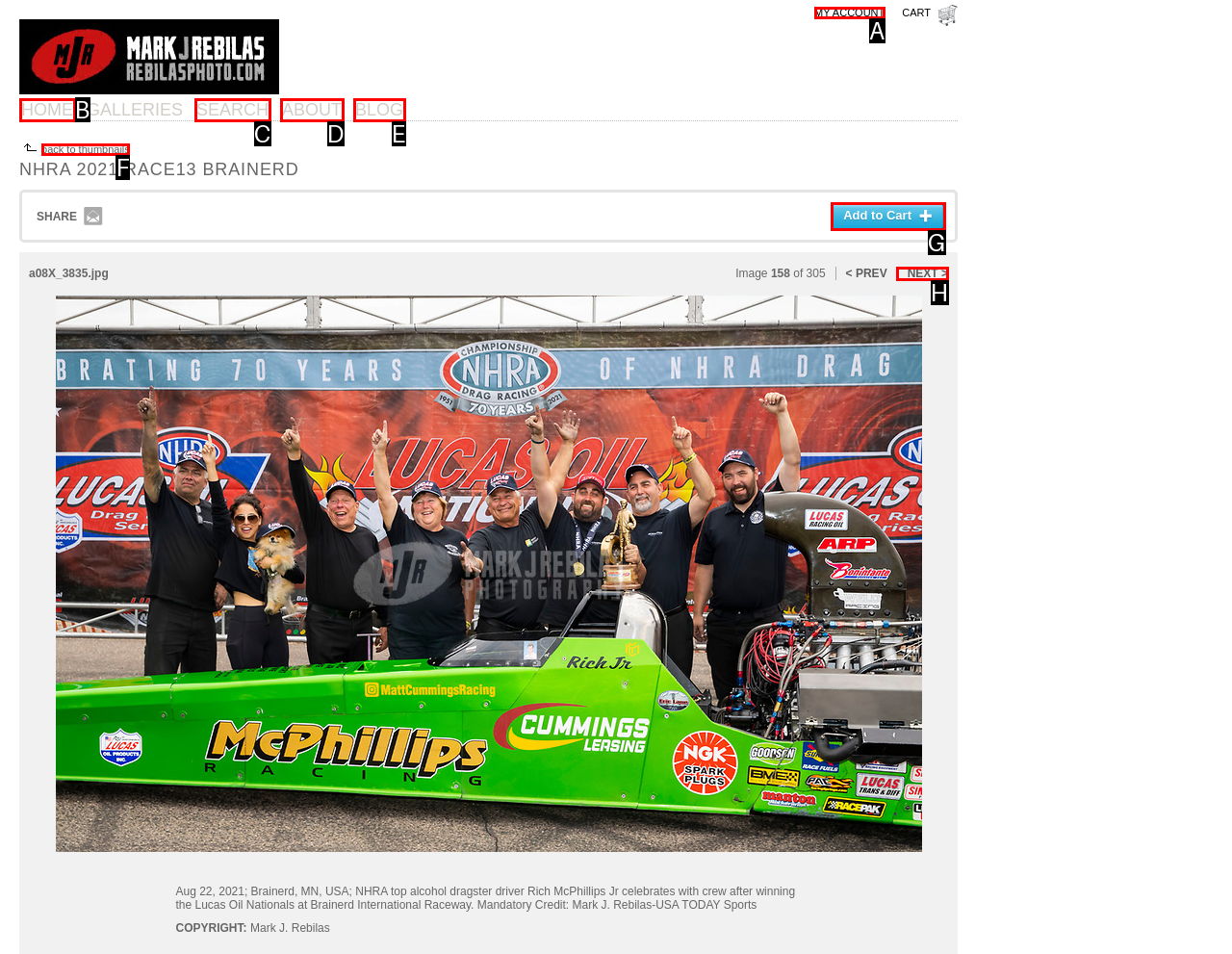Select the HTML element that best fits the description: Search
Respond with the letter of the correct option from the choices given.

C